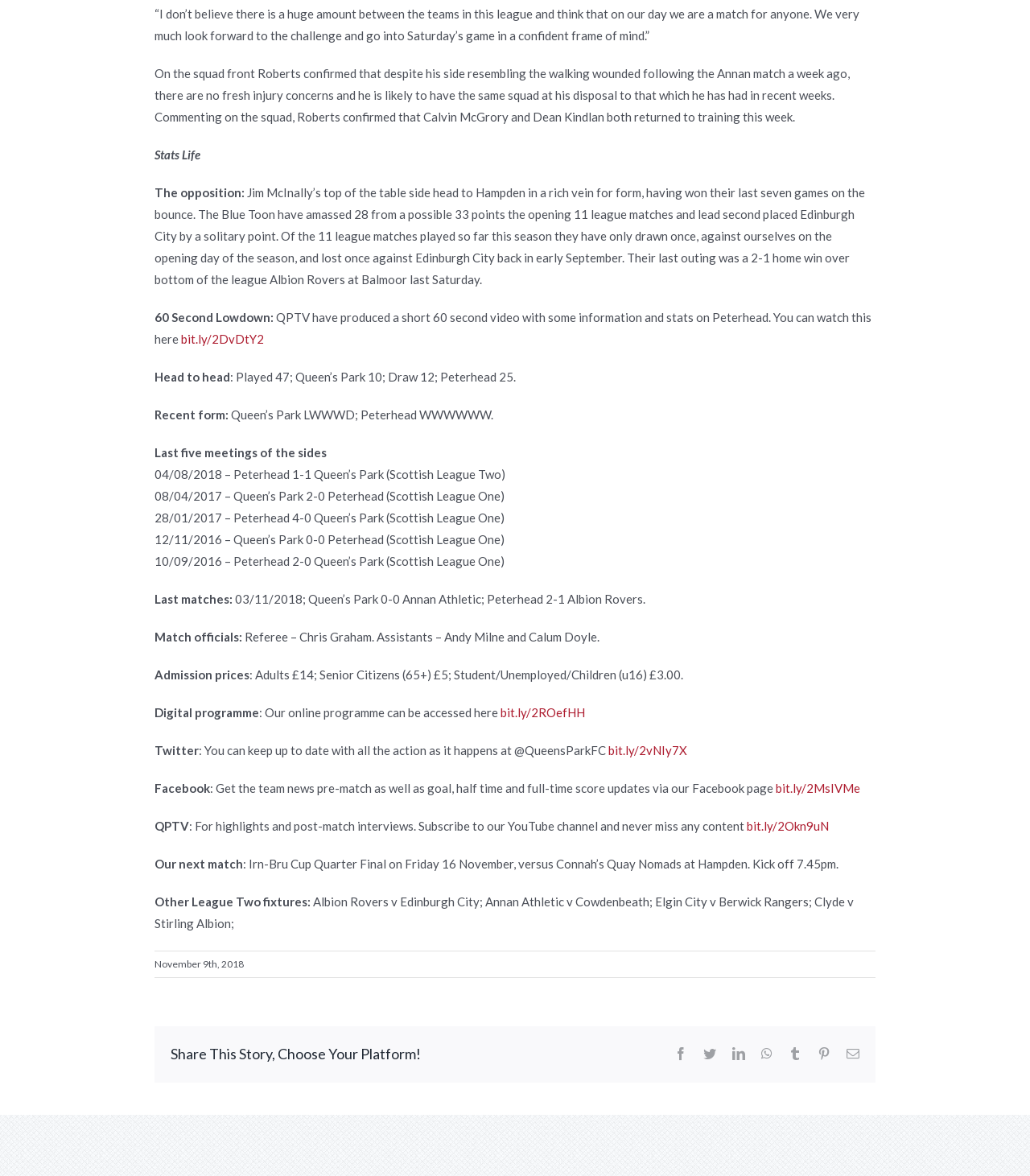How many recent matches have Queen's Park won?
Provide an in-depth answer to the question, covering all aspects.

Based on the text 'Queen’s Park LWWWD;', we can see that Queen's Park has won 4 recent matches, as indicated by the 'W' characters.